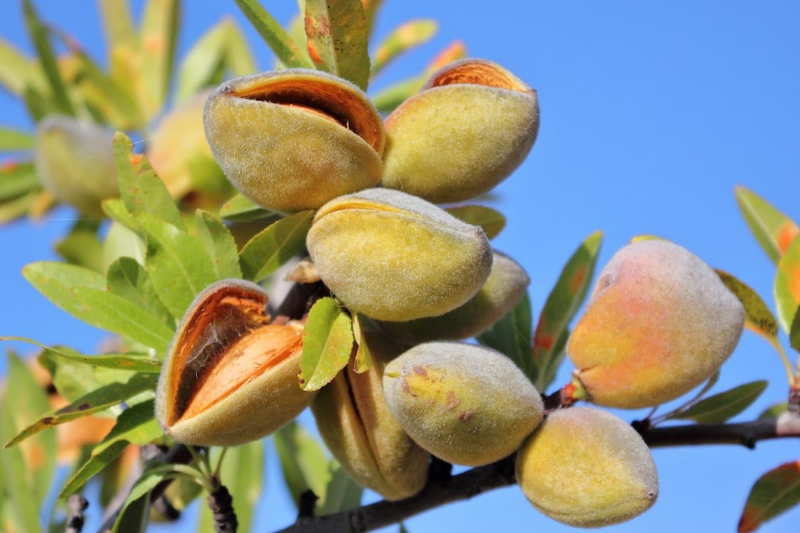What is the next step after harvesting almonds?
Look at the screenshot and respond with one word or a short phrase.

Shelling